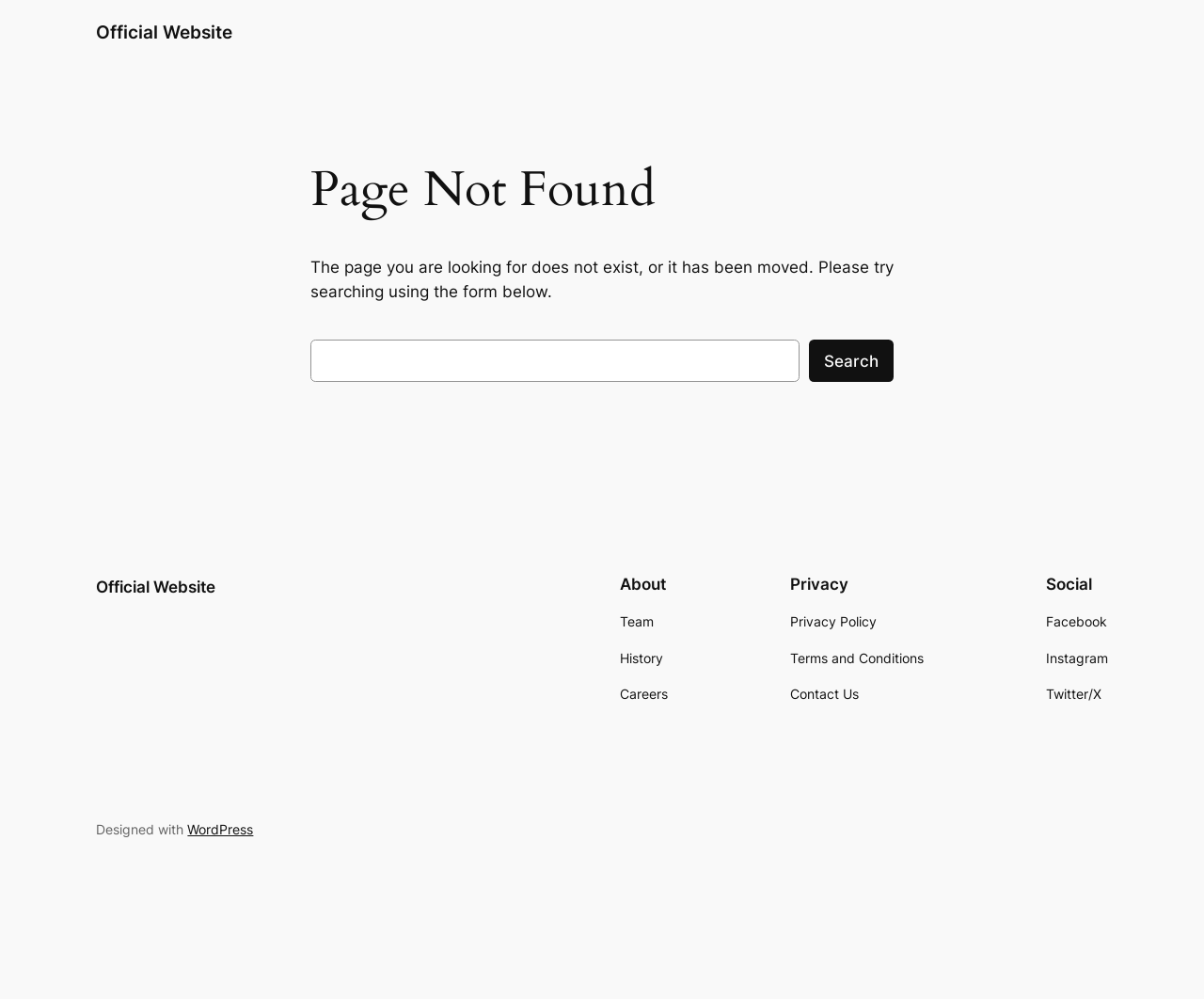What is the purpose of the search box?
Give a single word or phrase answer based on the content of the image.

To search the website